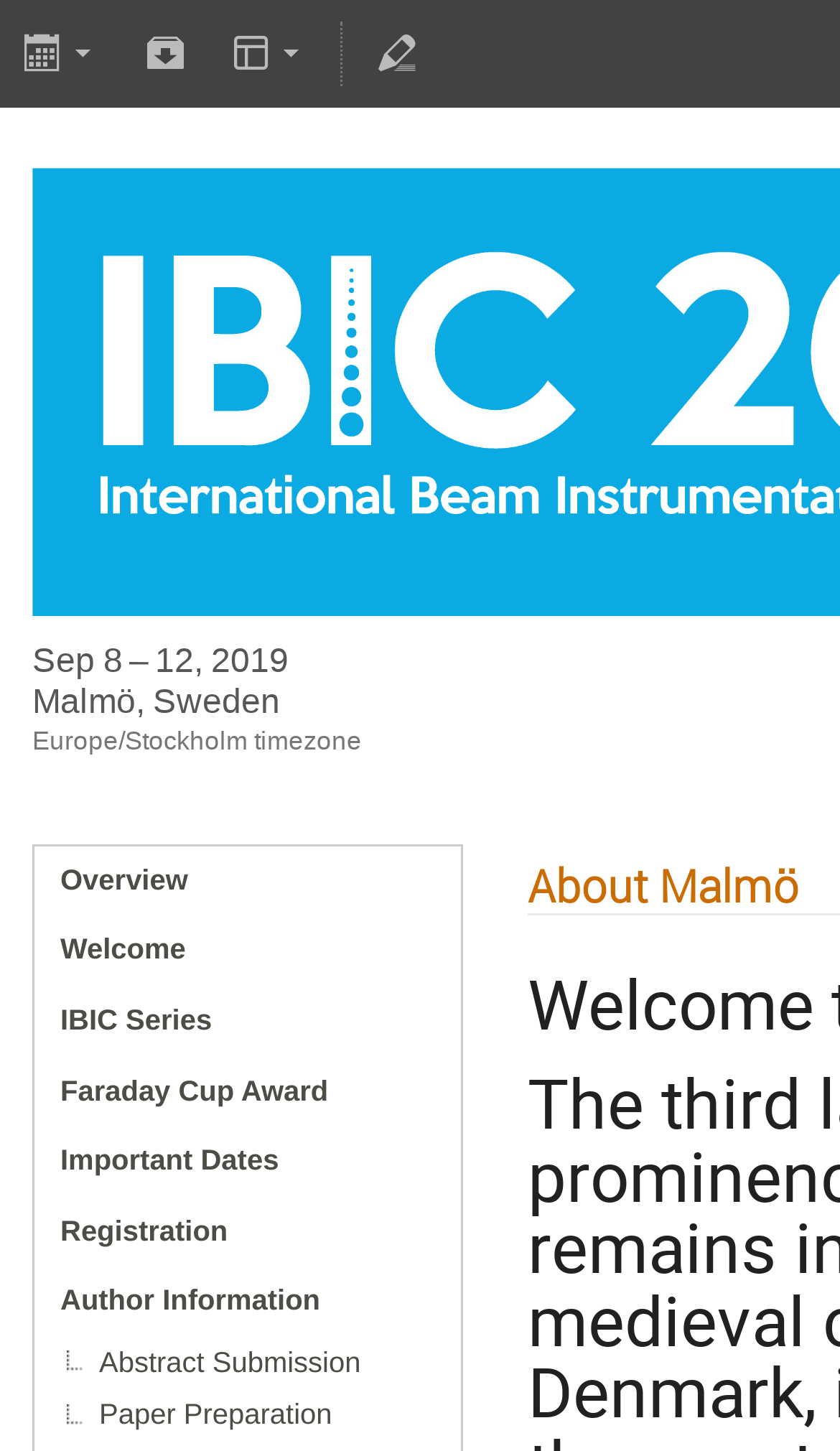What is the date of the conference?
Please respond to the question with as much detail as possible.

I found the date of the conference by looking at the static text element that says 'Sep 8 – 12, 2019' which is located at the top of the page.